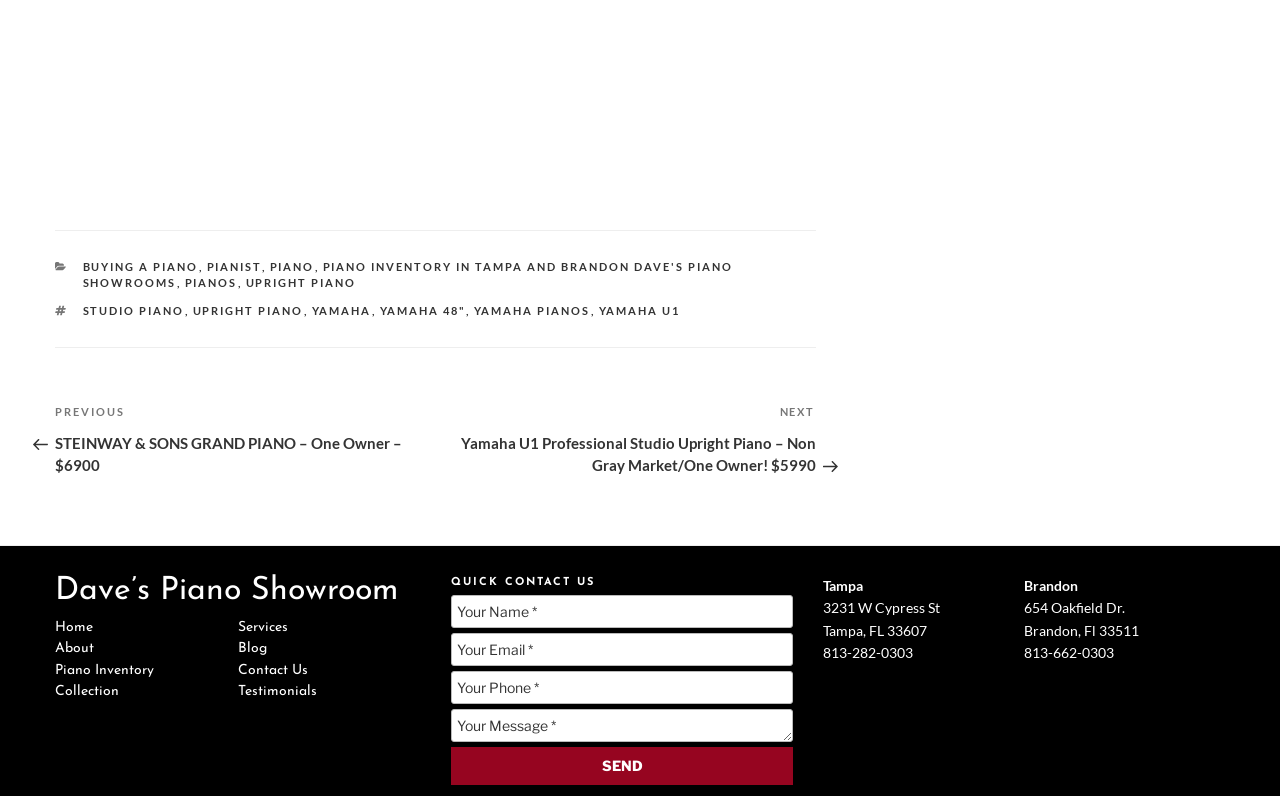Determine the bounding box coordinates of the section to be clicked to follow the instruction: "Click on the 'Services' link". The coordinates should be given as four float numbers between 0 and 1, formatted as [left, top, right, bottom].

[0.186, 0.779, 0.225, 0.798]